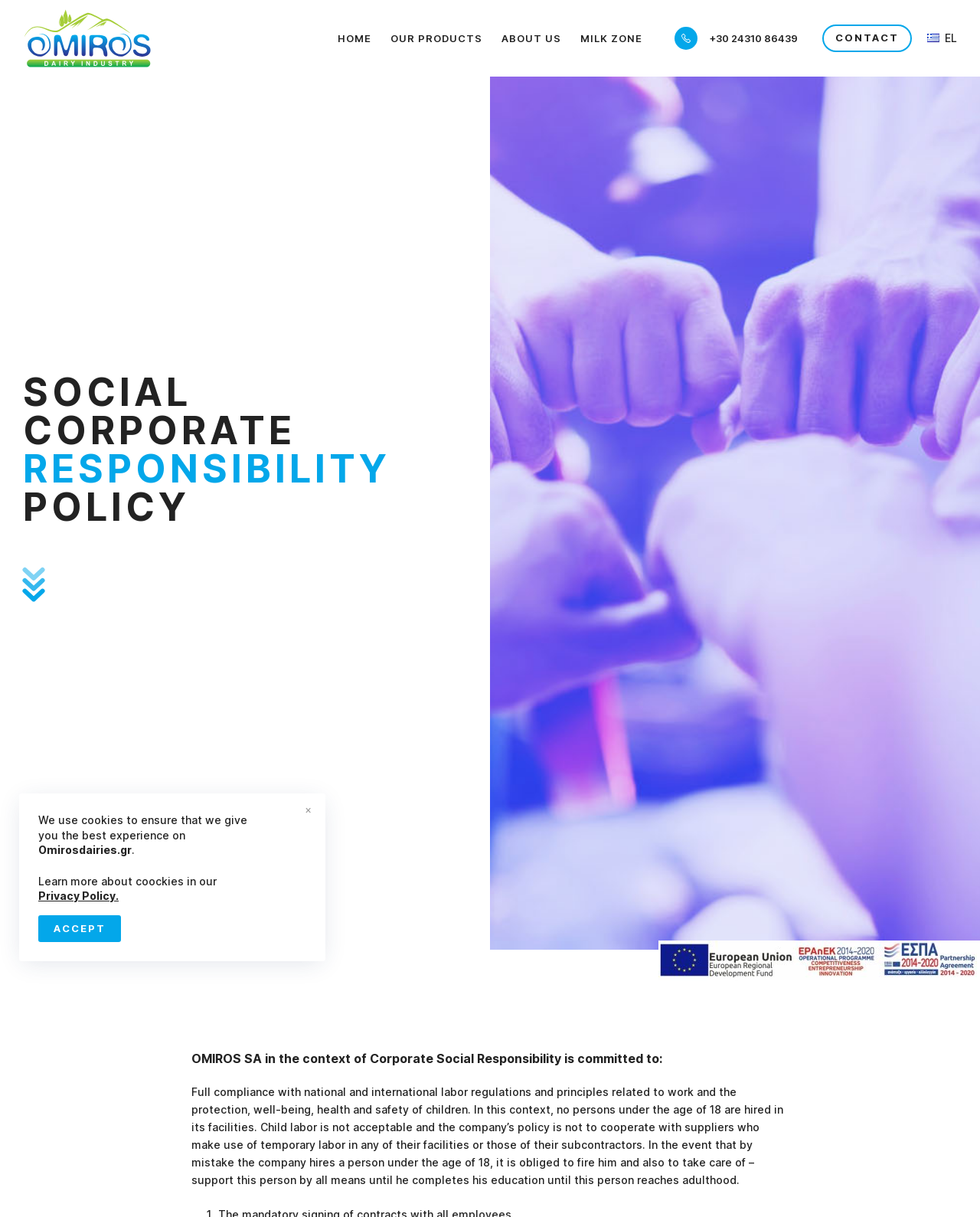Identify the bounding box coordinates for the UI element described by the following text: "About Us". Provide the coordinates as four float numbers between 0 and 1, in the format [left, top, right, bottom].

[0.502, 0.024, 0.582, 0.039]